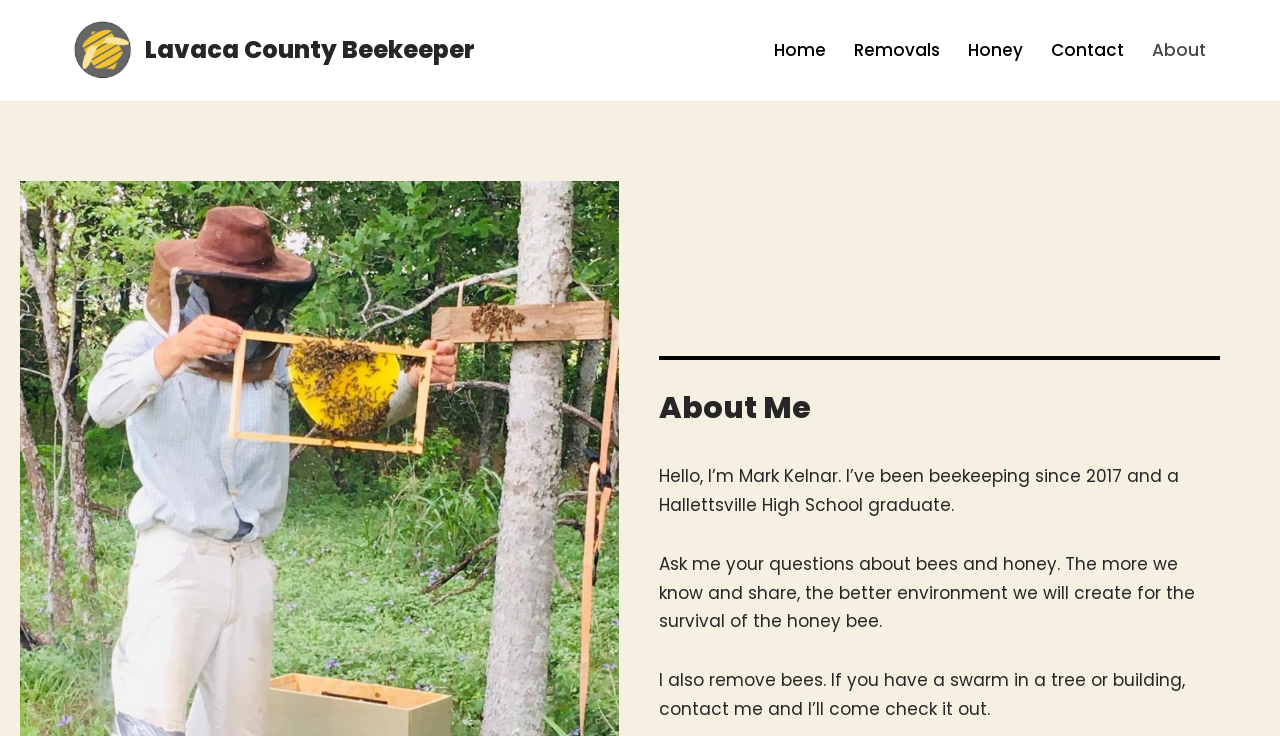Locate the bounding box coordinates of the UI element described by: "Request a Free Quote". The bounding box coordinates should consist of four float numbers between 0 and 1, i.e., [left, top, right, bottom].

None